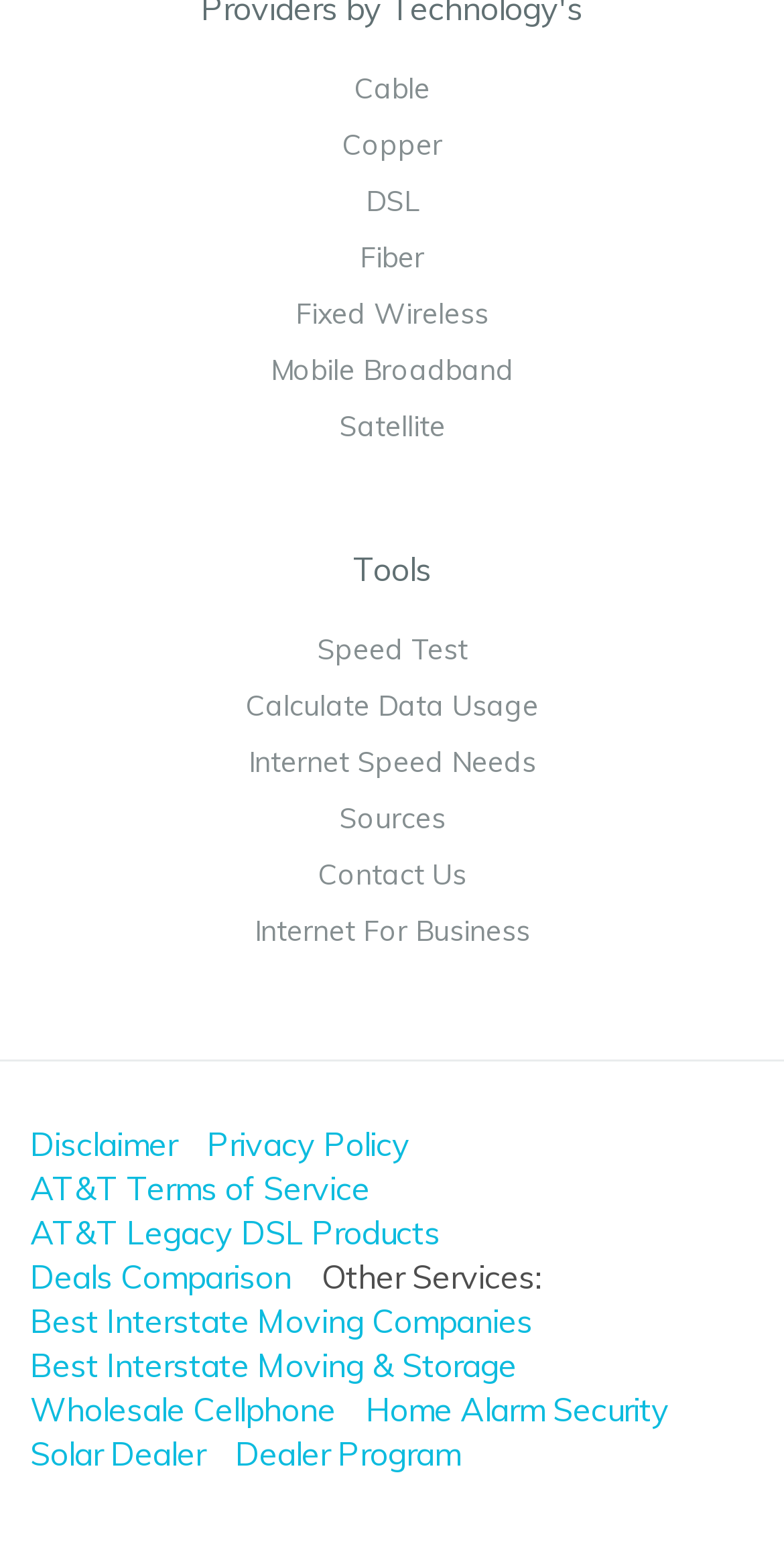Please give a succinct answer using a single word or phrase:
What is the last tool listed?

Sources